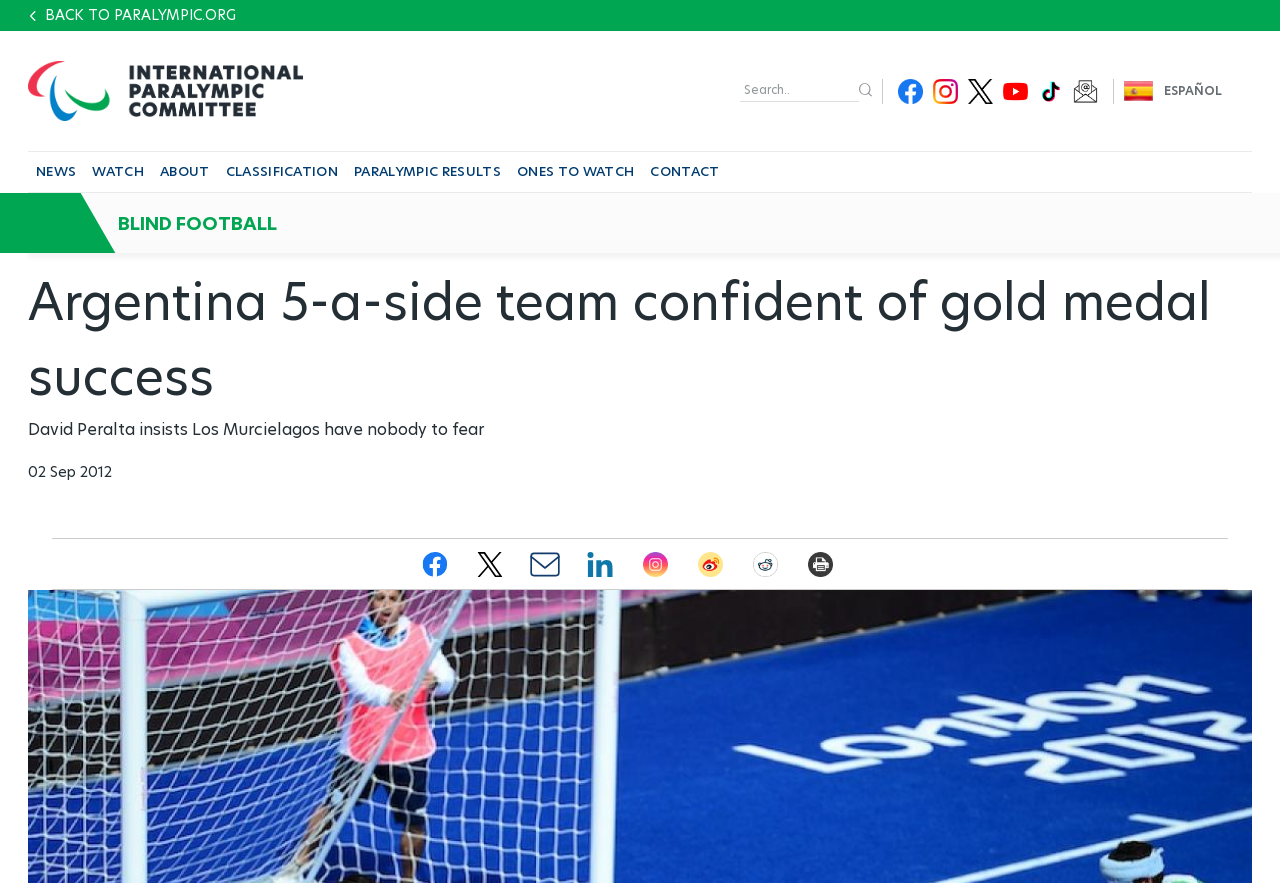Please specify the bounding box coordinates in the format (top-left x, top-left y, bottom-right x, bottom-right y), with values ranging from 0 to 1. Identify the bounding box for the UI component described as follows: Newsletter Subscribe

[0.838, 0.089, 0.858, 0.117]